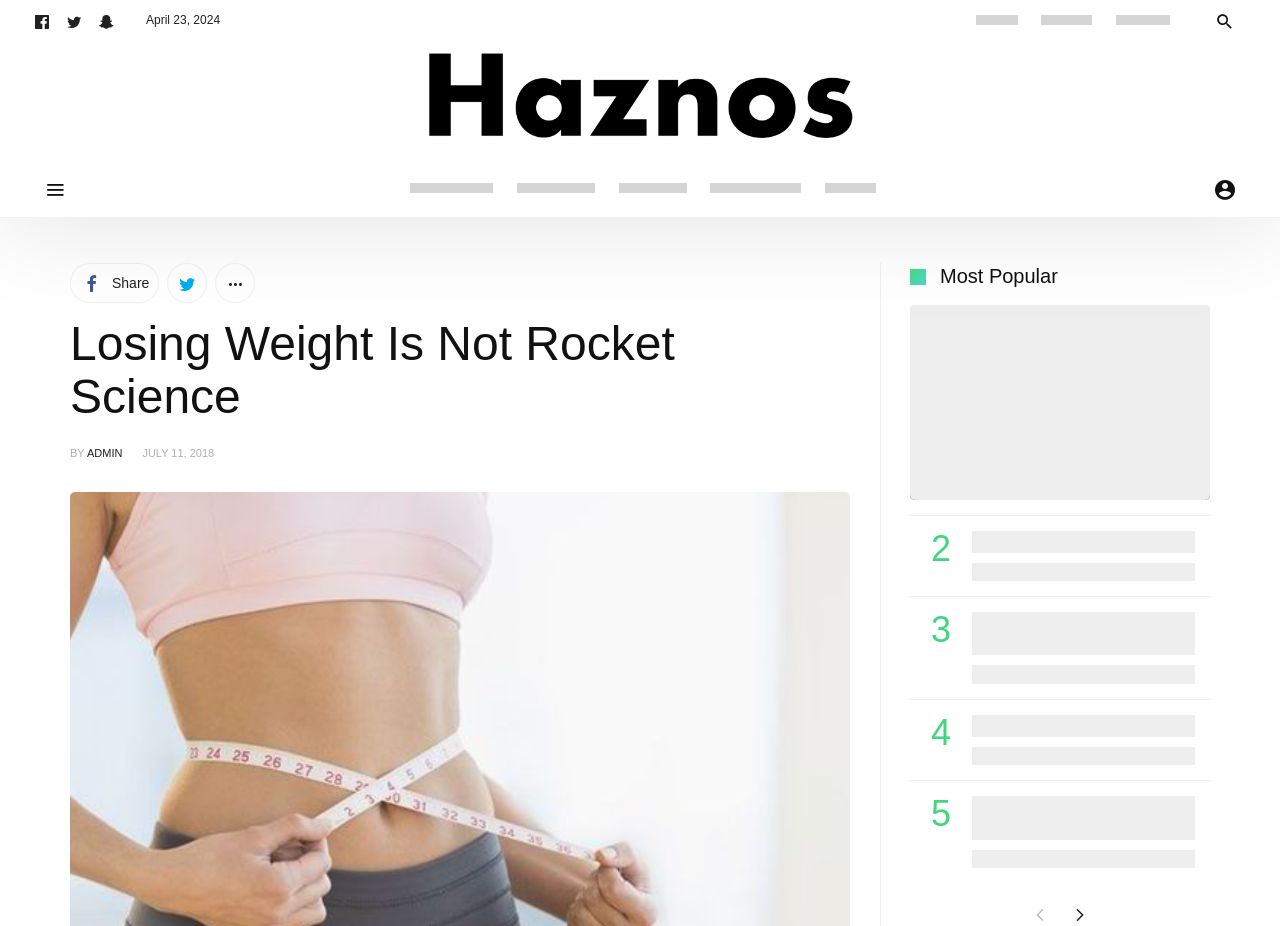Could you indicate the bounding box coordinates of the region to click in order to complete this instruction: "Share this page".

[0.055, 0.284, 0.124, 0.327]